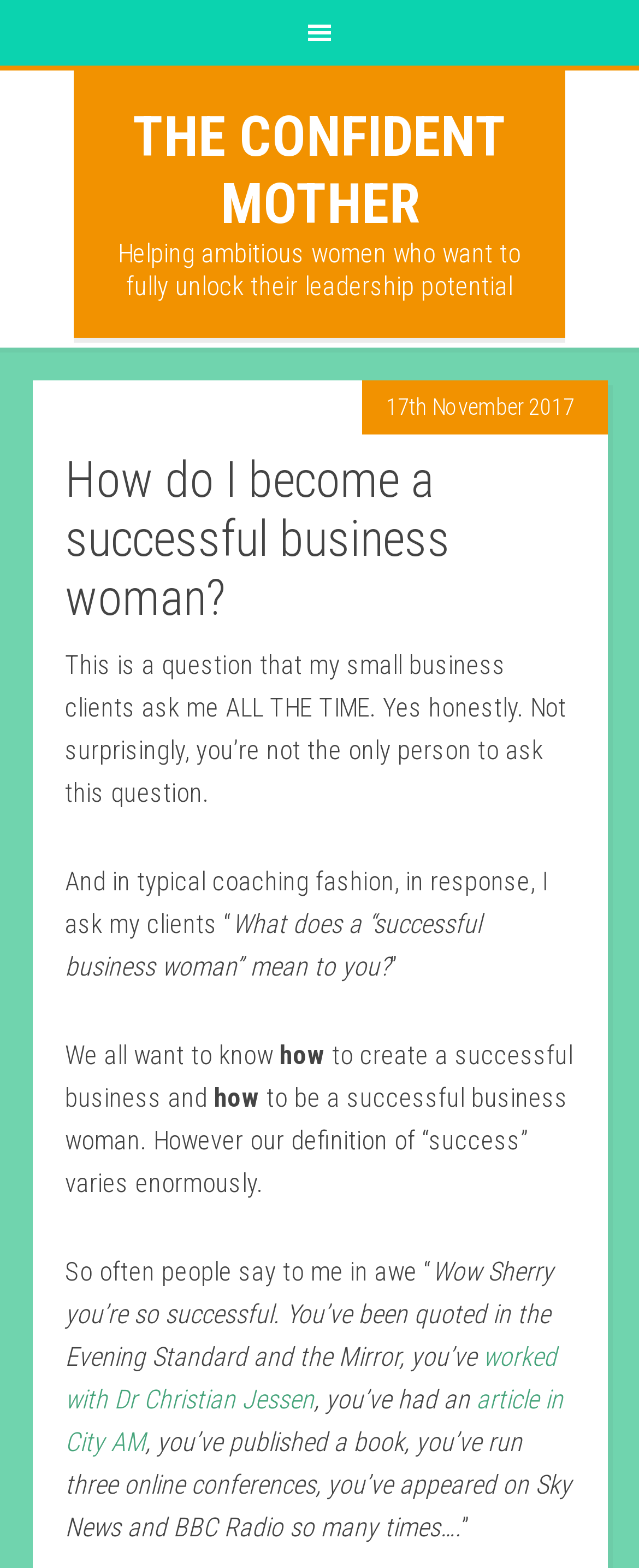Please provide the bounding box coordinate of the region that matches the element description: The Confident Mother. Coordinates should be in the format (top-left x, top-left y, bottom-right x, bottom-right y) and all values should be between 0 and 1.

[0.208, 0.066, 0.792, 0.15]